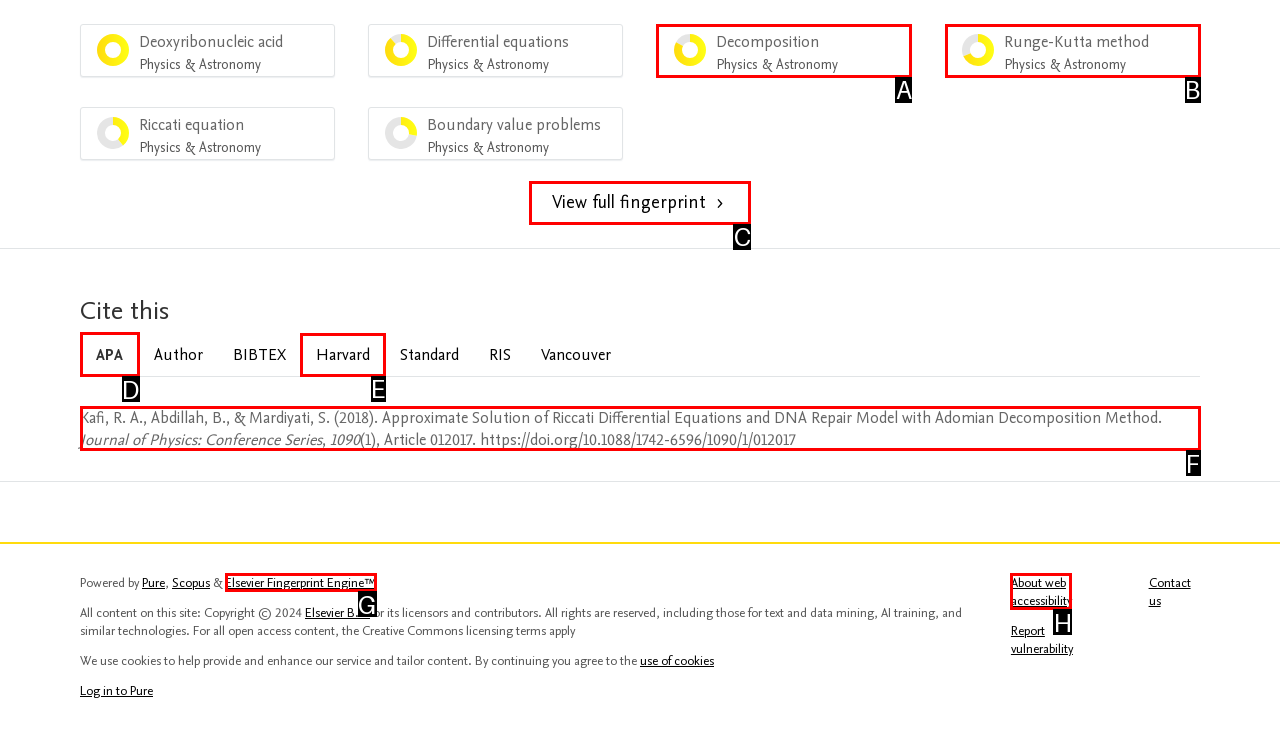Point out the HTML element I should click to achieve the following: Switch to the Harvard citation style Reply with the letter of the selected element.

E